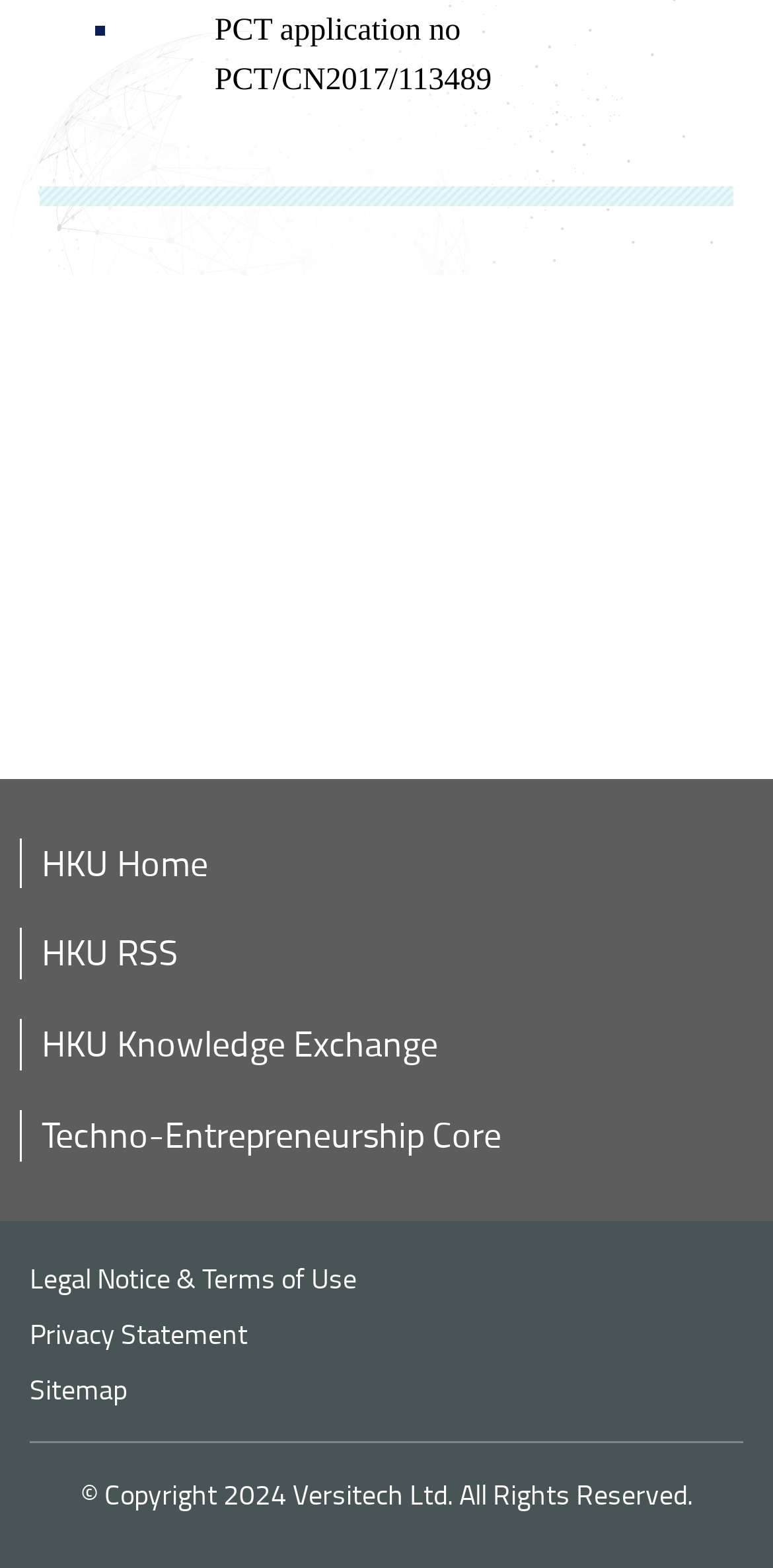What is the PCT application number?
Give a comprehensive and detailed explanation for the question.

The PCT application number can be found in the static text element at the top of the webpage, which reads 'PCT application no PCT/CN2017/113489'.